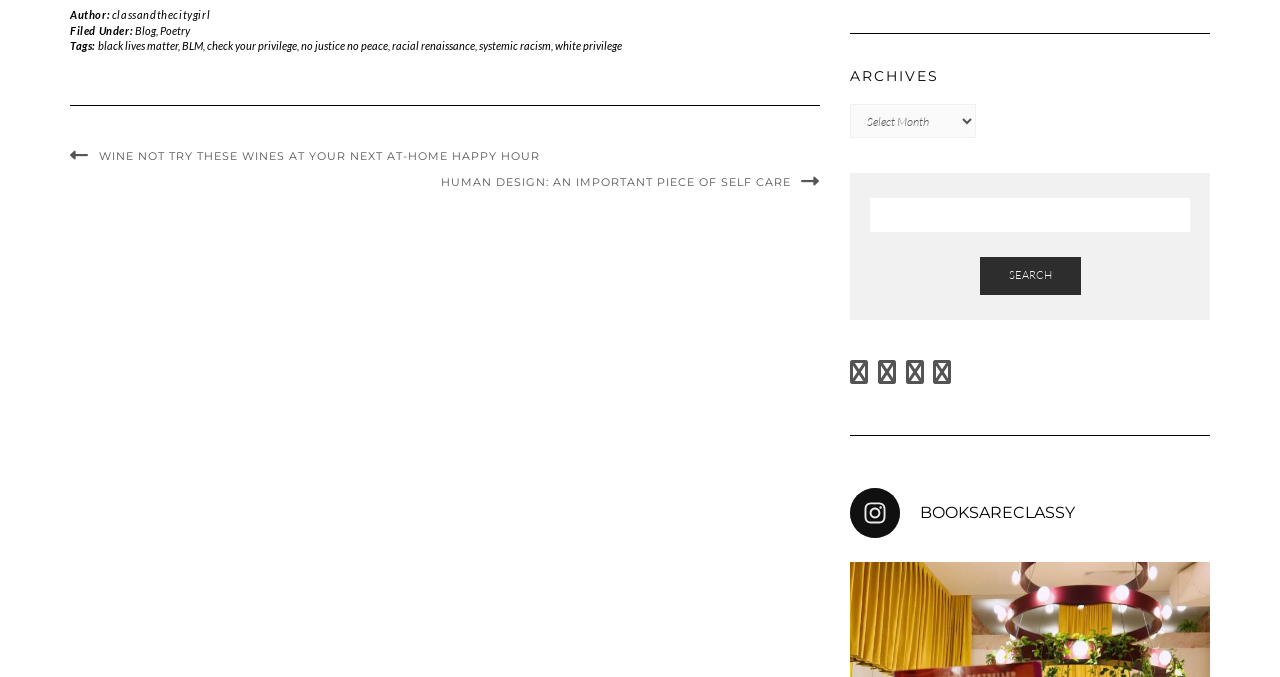Refer to the screenshot and give an in-depth answer to this question: How many tags are associated with the current article?

The tags associated with the current article can be found in the top section of the webpage, where it says 'Tags:' followed by a list of links. There are 6 links in total, which are 'black lives matter', 'BLM', 'check your privilege', 'no justice no peace', 'racial renaissance', and 'systemic racism'.